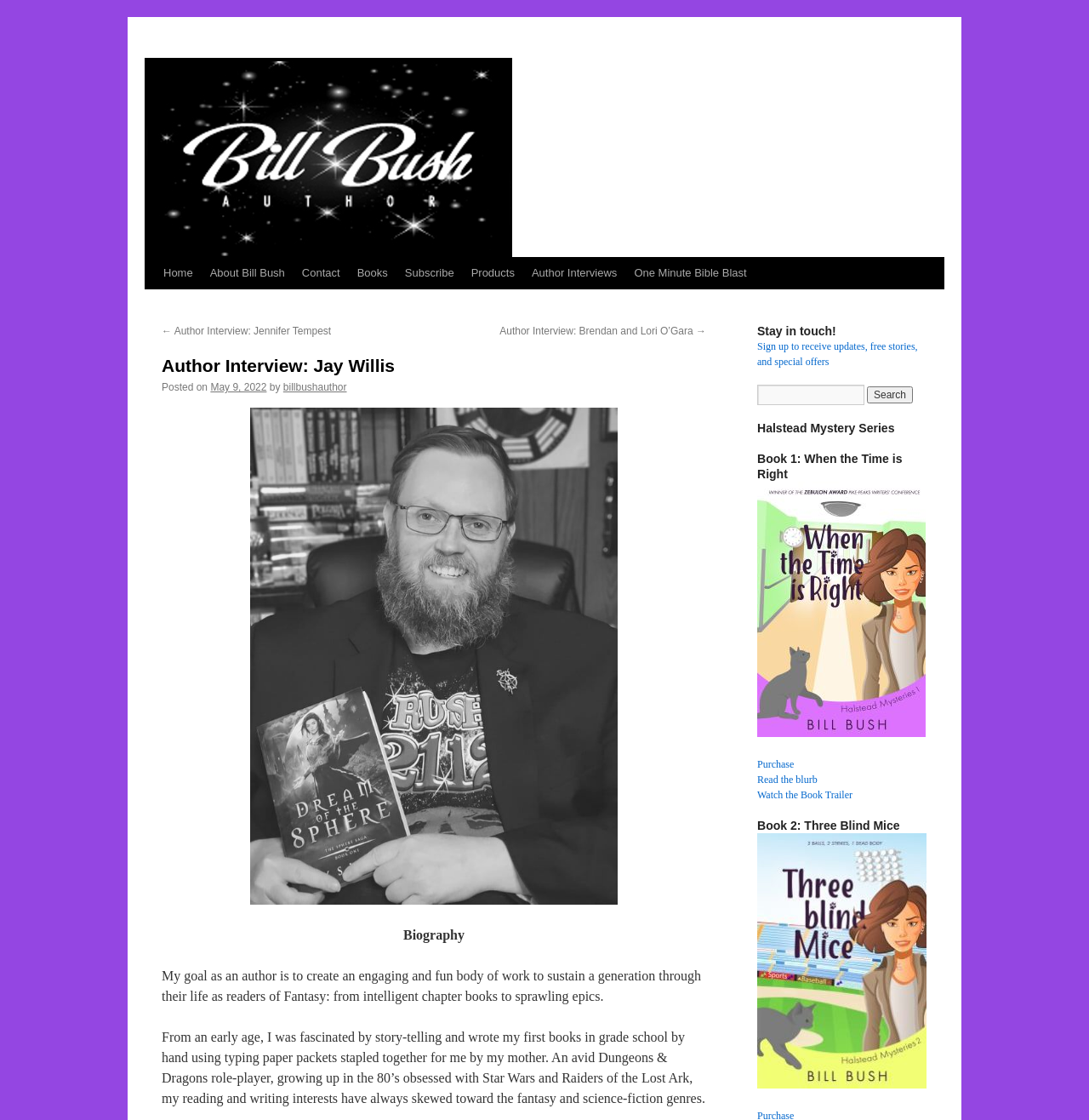Pinpoint the bounding box coordinates for the area that should be clicked to perform the following instruction: "Read author biography".

[0.37, 0.828, 0.427, 0.841]